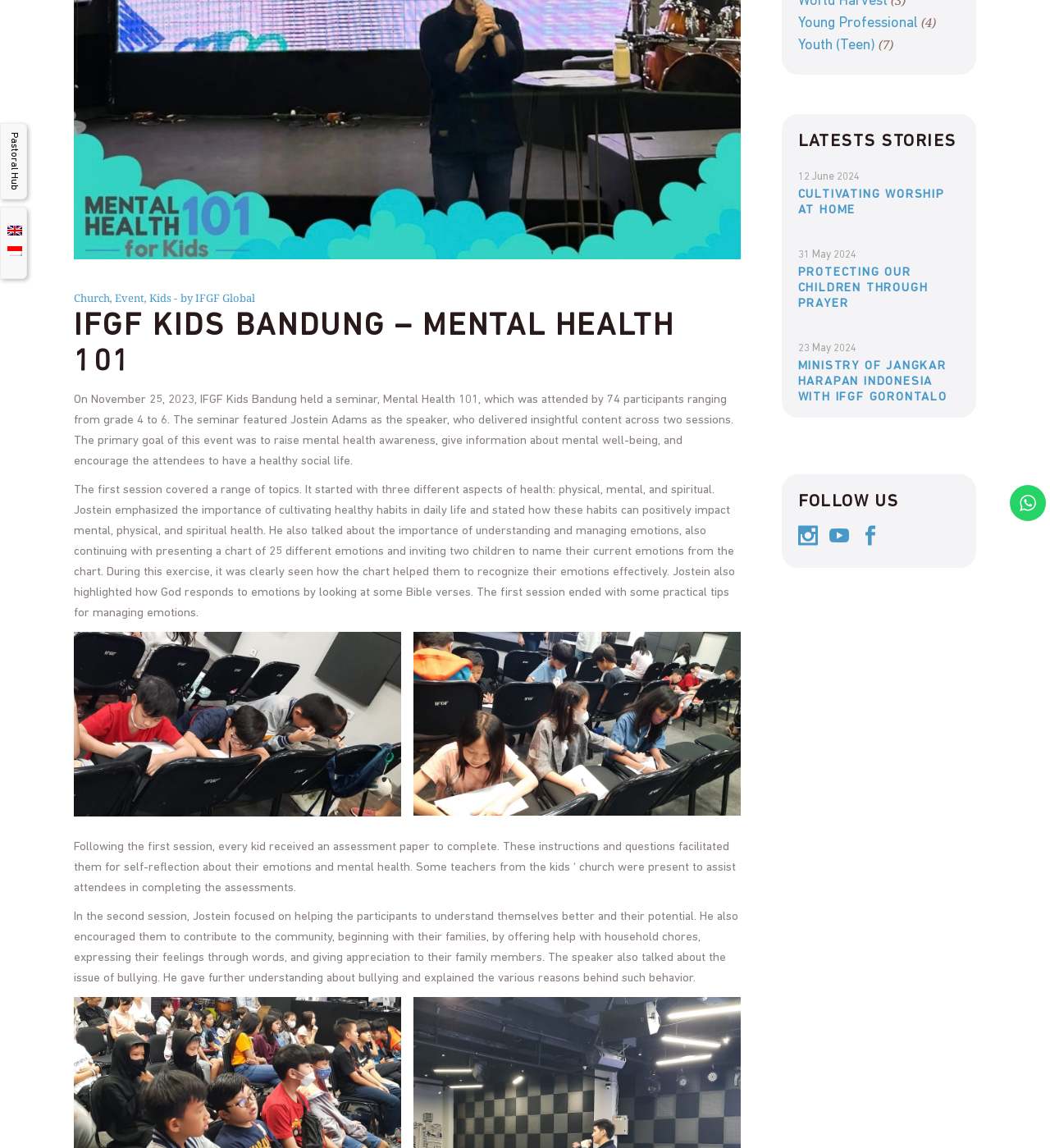Using the provided element description: "PROTECTING OUR CHILDREN THROUGH PRAYER", determine the bounding box coordinates of the corresponding UI element in the screenshot.

[0.76, 0.232, 0.884, 0.27]